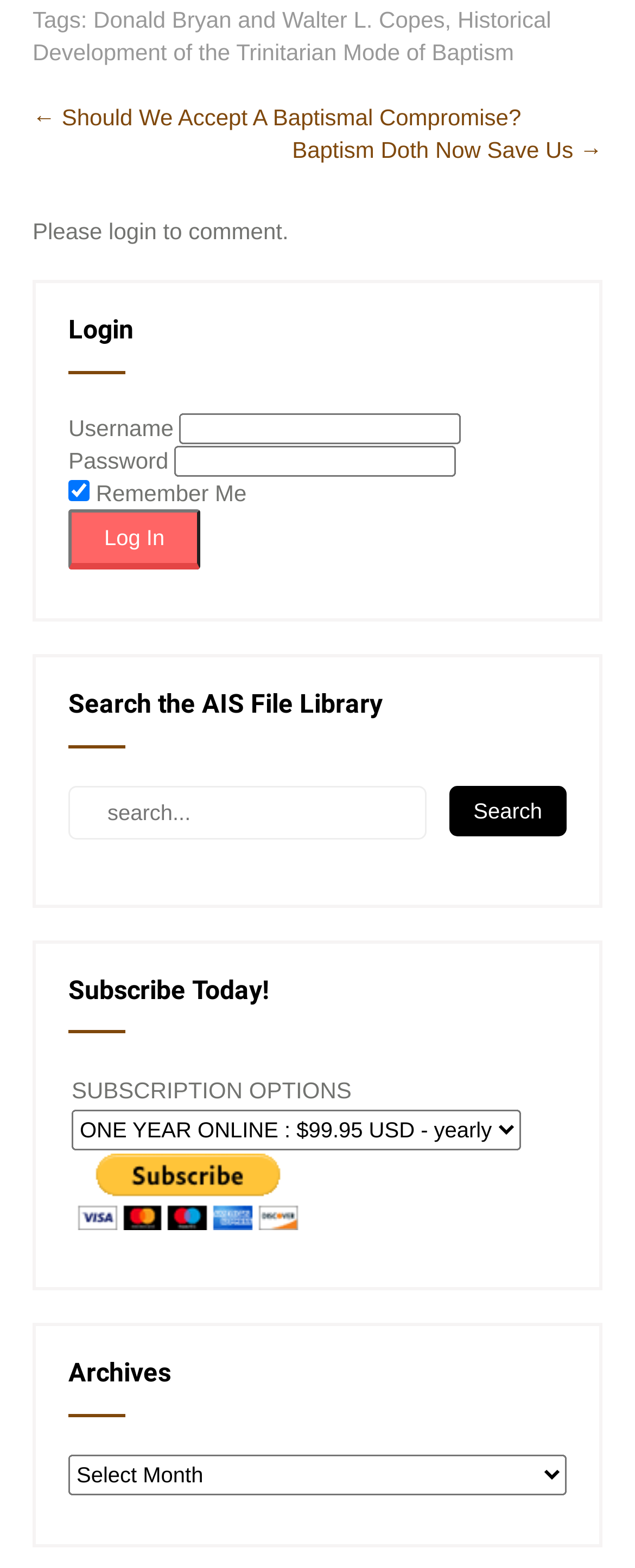Locate the bounding box coordinates of the clickable element to fulfill the following instruction: "Select a subscription option". Provide the coordinates as four float numbers between 0 and 1 in the format [left, top, right, bottom].

[0.113, 0.708, 0.821, 0.734]